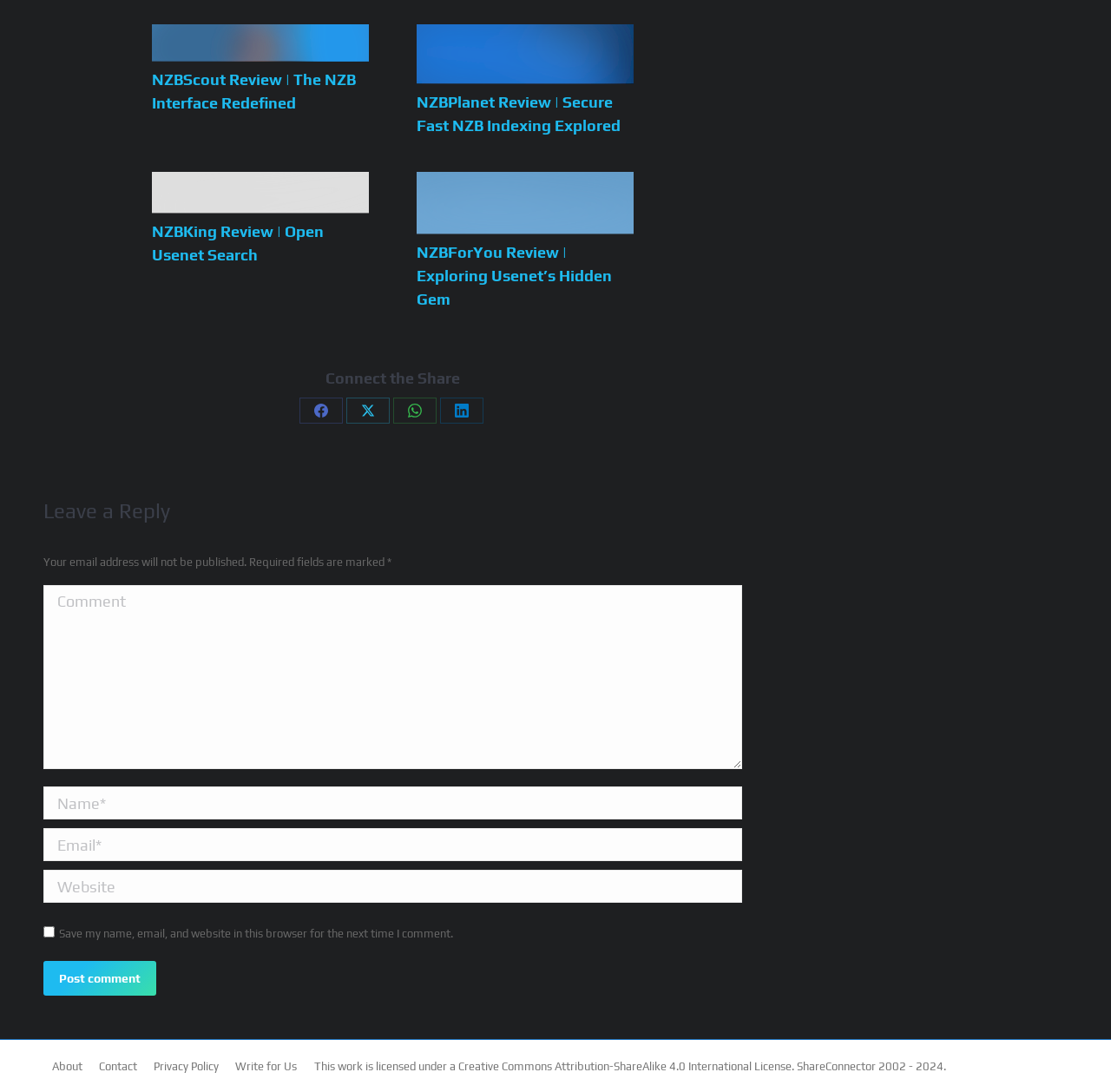Identify the bounding box coordinates of the element to click to follow this instruction: 'Click on NZBScout link'. Ensure the coordinates are four float values between 0 and 1, provided as [left, top, right, bottom].

[0.137, 0.043, 0.332, 0.103]